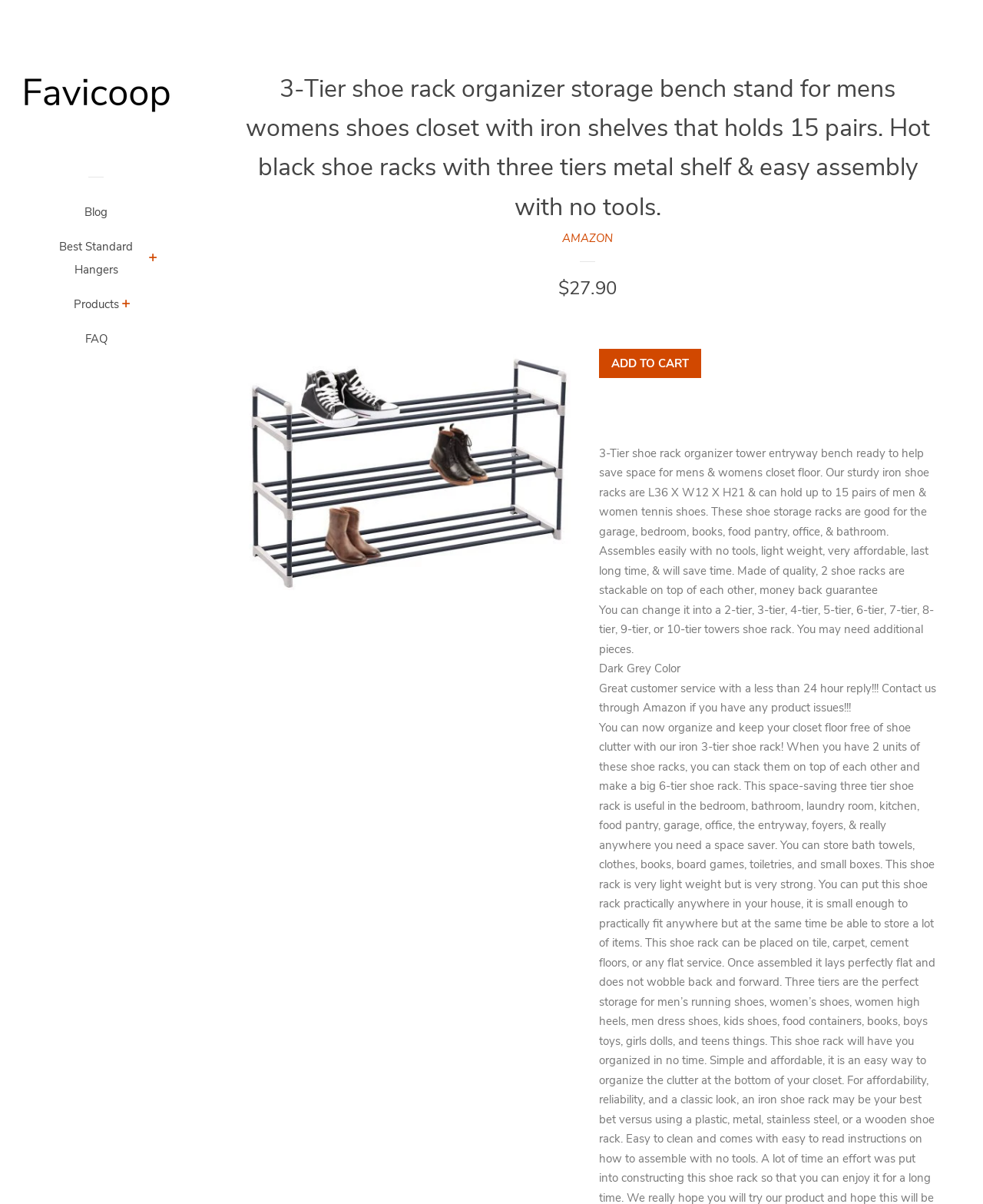Kindly determine the bounding box coordinates for the area that needs to be clicked to execute this instruction: "Visit the 'Blog' page".

[0.035, 0.167, 0.16, 0.195]